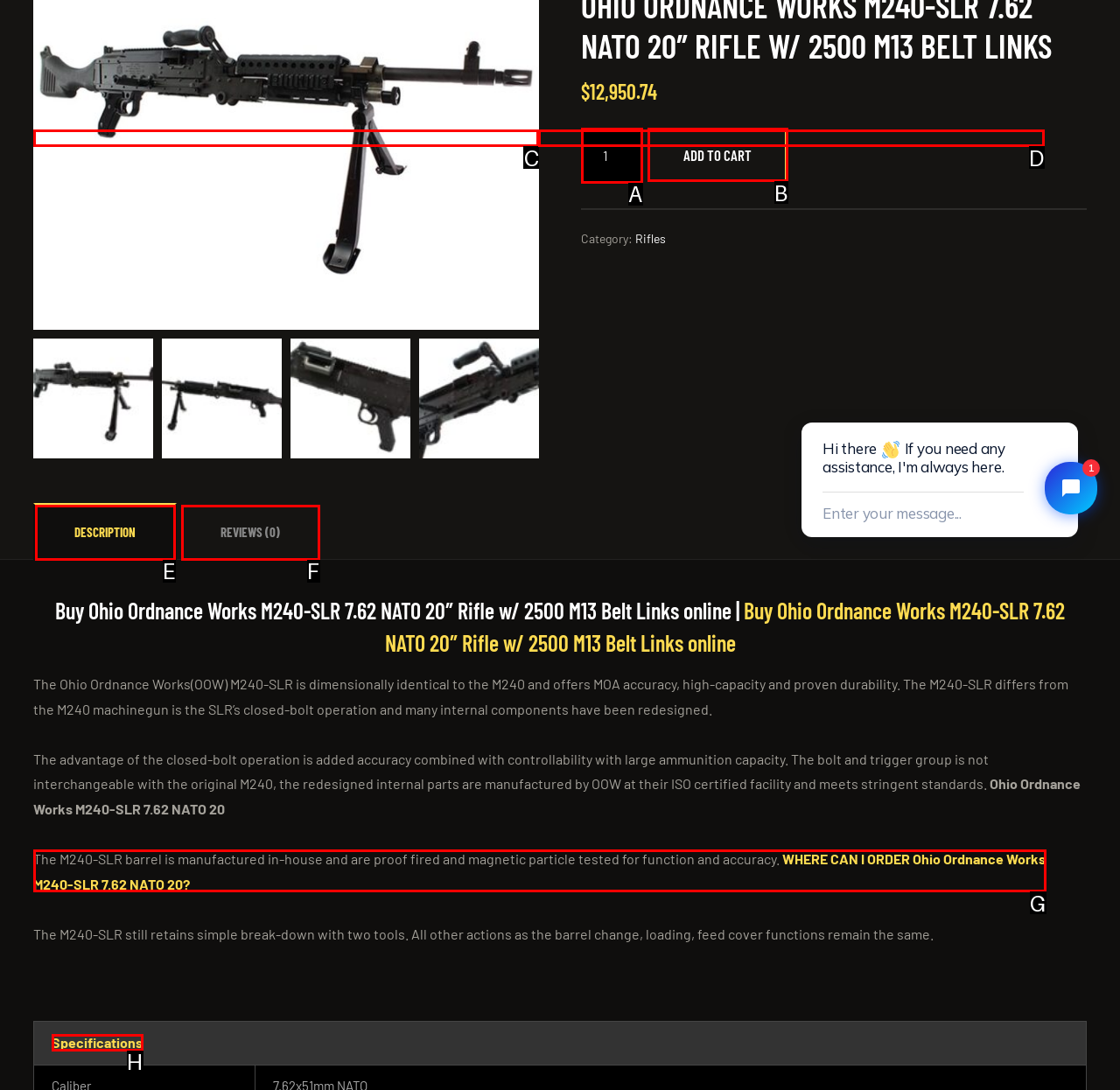From the given choices, indicate the option that best matches: Reviews (0)
State the letter of the chosen option directly.

F